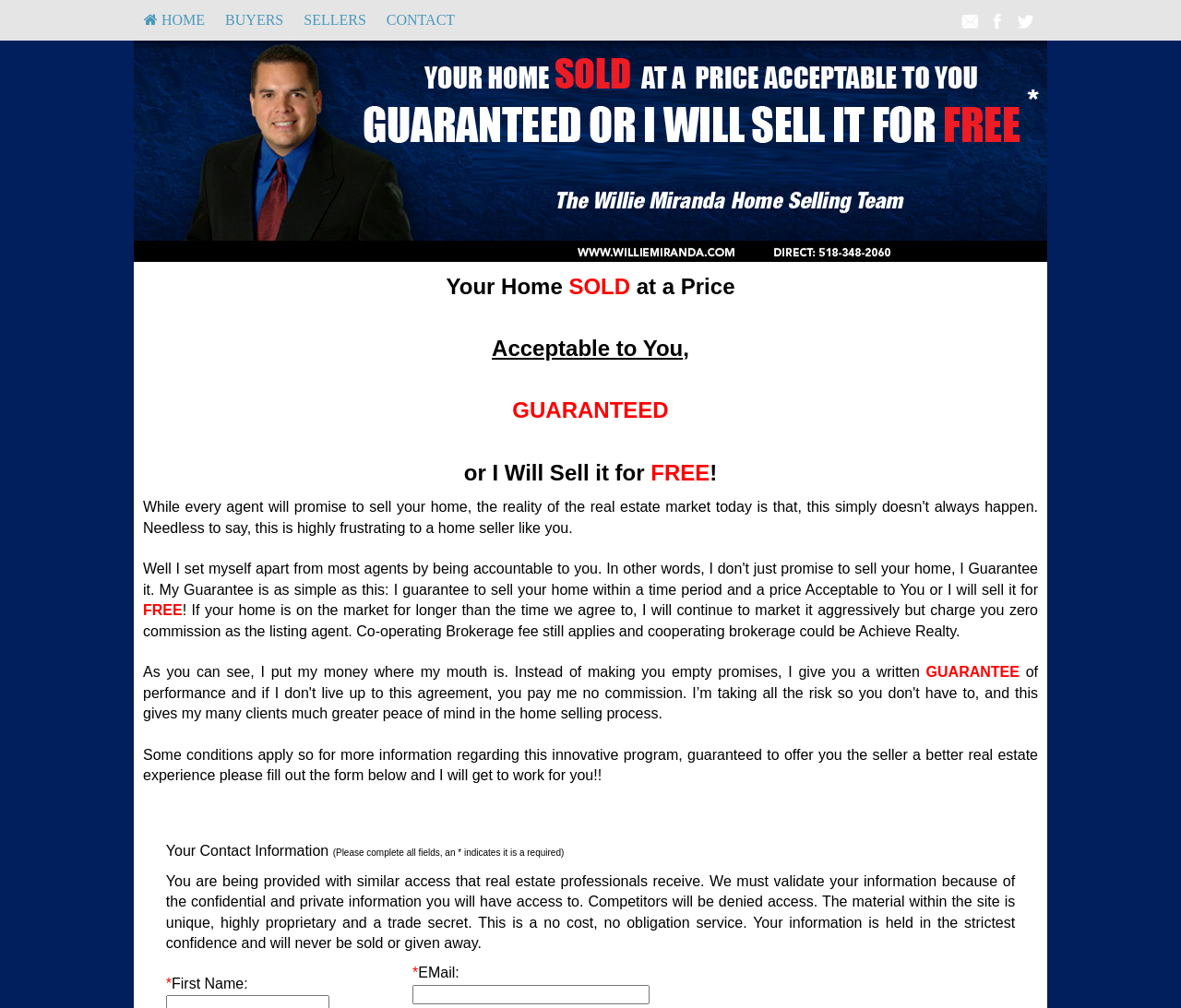What is the purpose of filling out the form below?
Provide a detailed answer to the question, using the image to inform your response.

The form below is intended for sellers to fill out in order to get more information about the innovative program that guarantees to offer a better real estate experience. By filling out the form, sellers can learn more about the program and how it can benefit them.